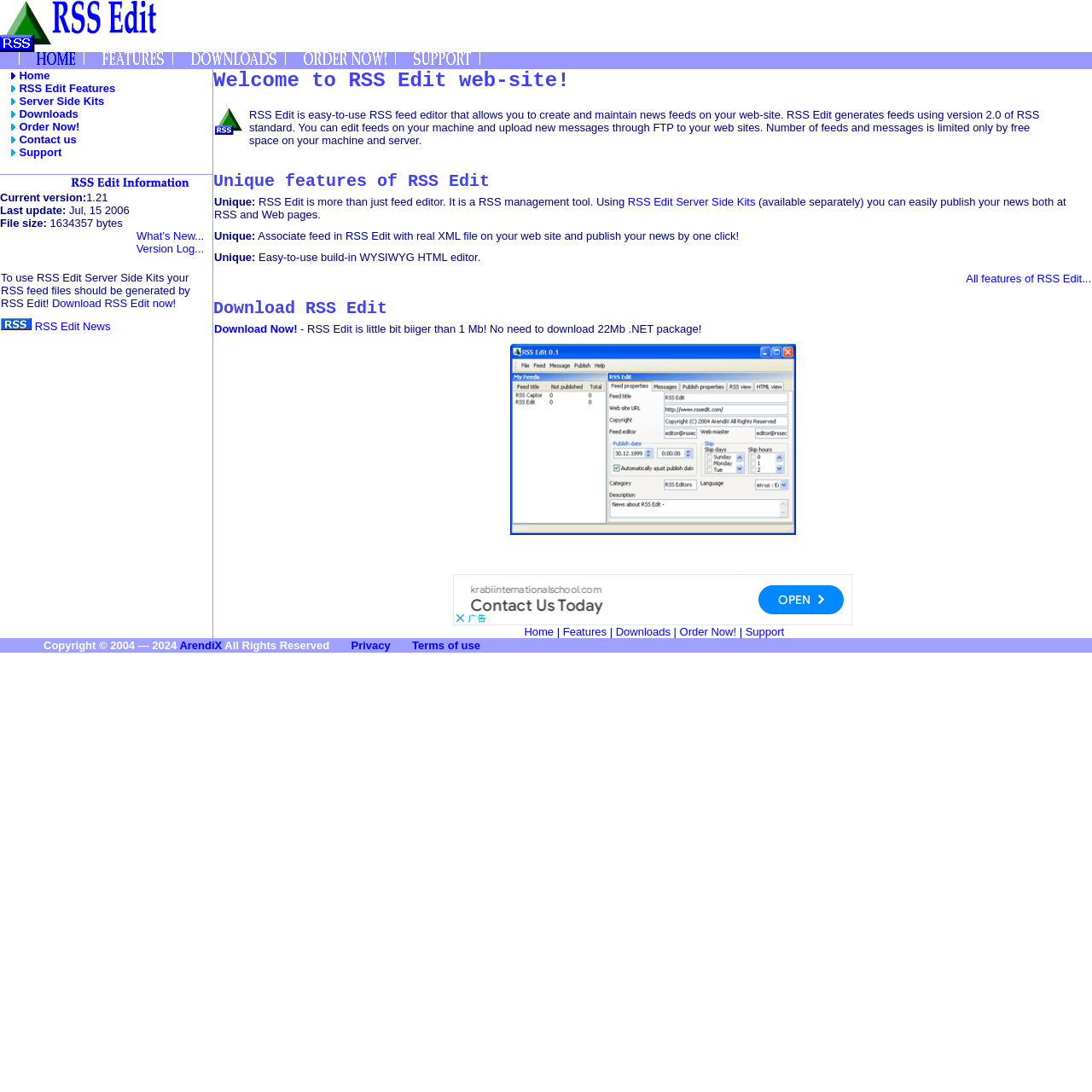Can you determine the bounding box coordinates of the area that needs to be clicked to fulfill the following instruction: "View Jammu & Kashmir Map"?

None